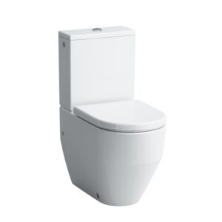Examine the image and give a thorough answer to the following question:
What type of toilet is shown in the image?

The caption describes the toilet as a 'close coupled toilet', which is a type of toilet where the cistern is seamlessly integrated into the back of the bowl, allowing for efficient space utilization.